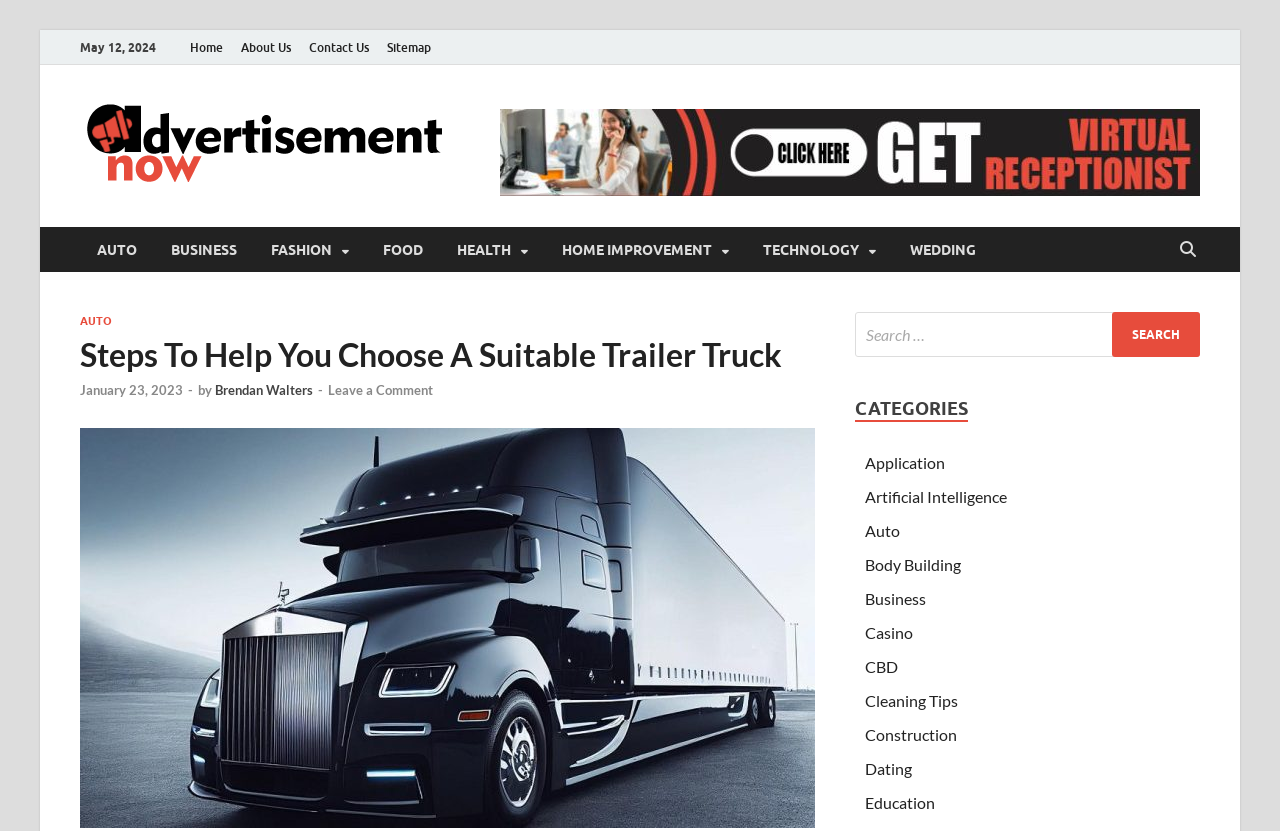What is the purpose of the search box?
Based on the screenshot, answer the question with a single word or phrase.

To search the website